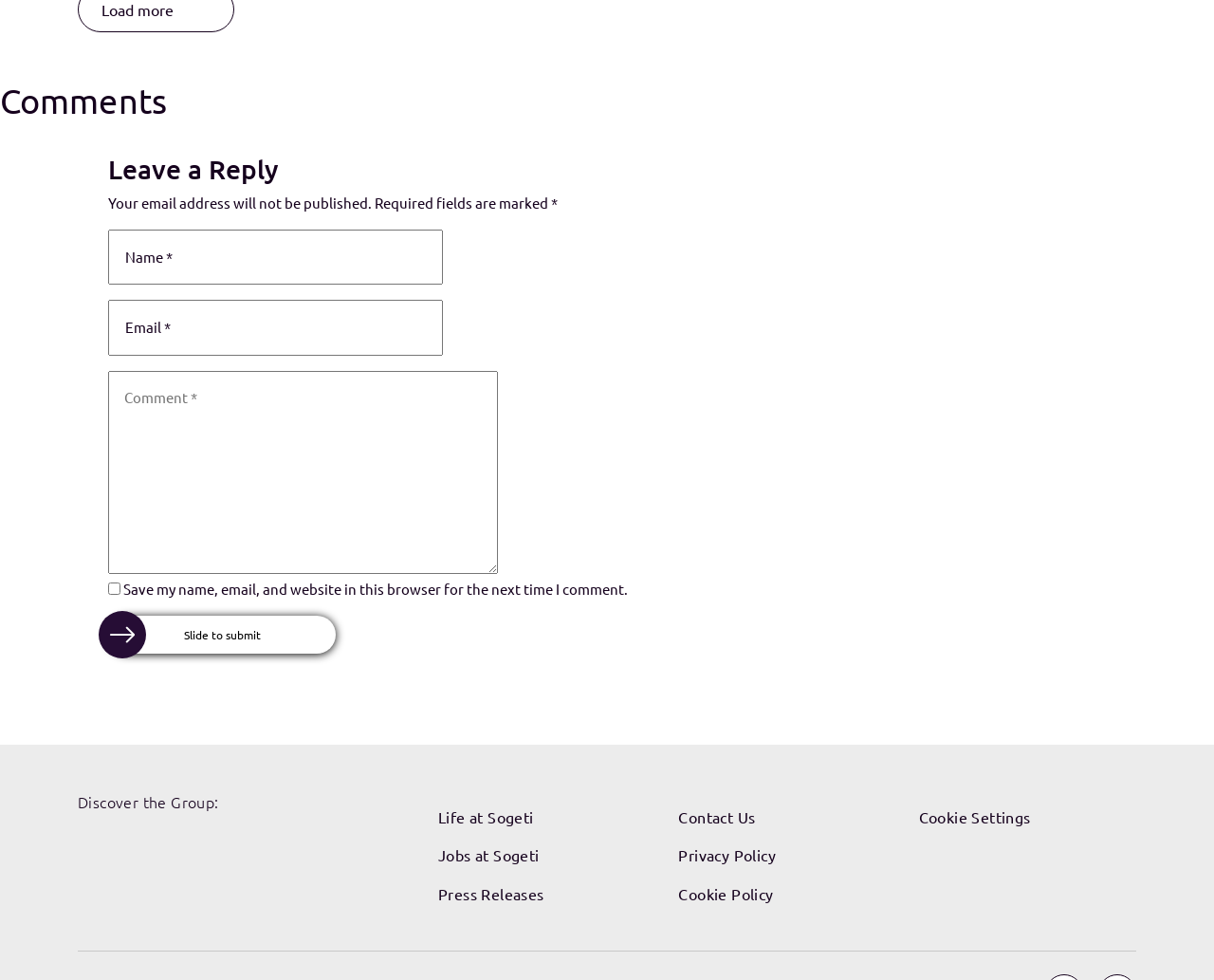Analyze the image and answer the question with as much detail as possible: 
How many text boxes are present in the comment section?

The comment section contains three text boxes: 'Name *', 'Email *', and 'Comment *'. These text boxes are used to input the user's name, email, and comment, respectively.